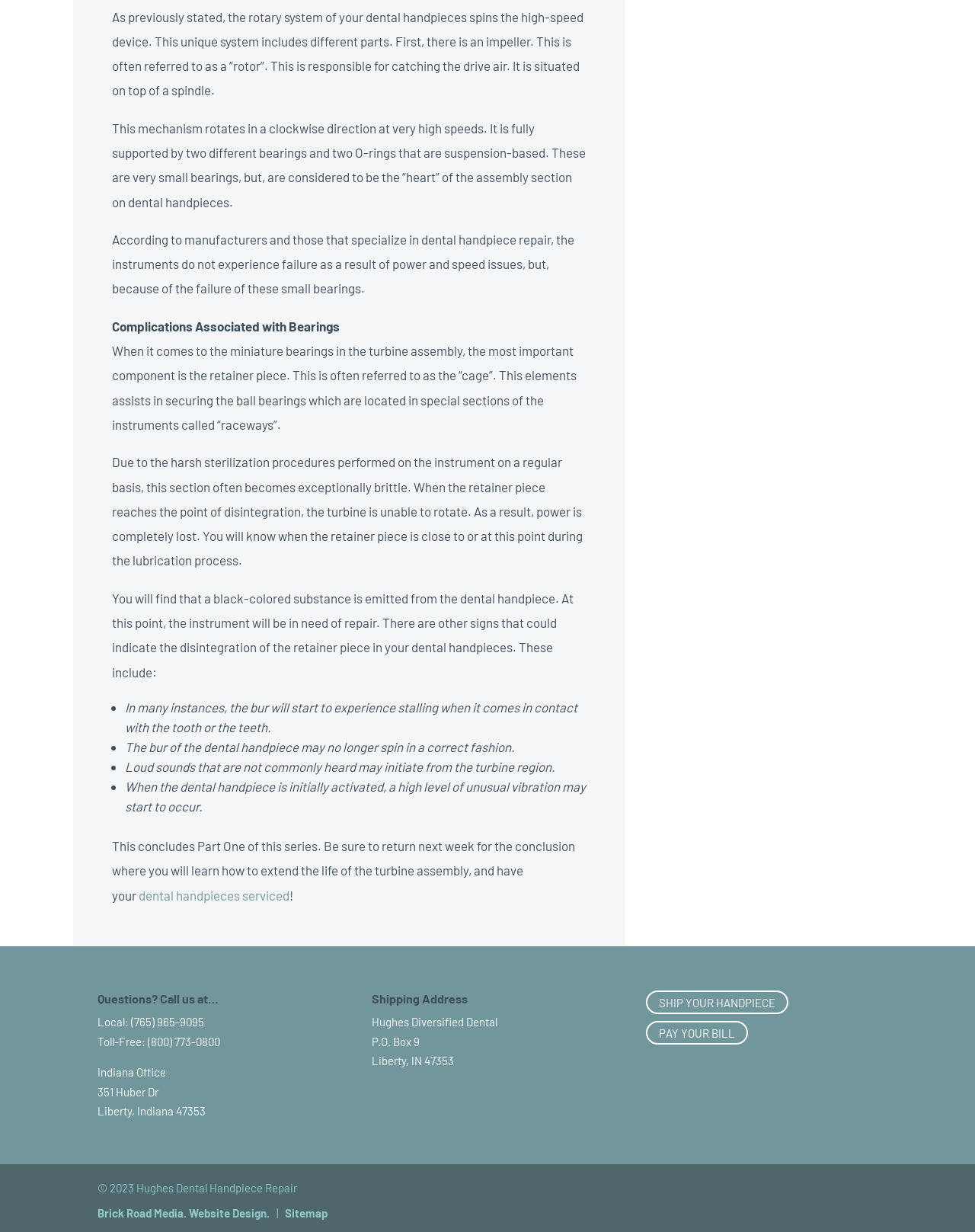What are the signs of a failing retainer piece?
Give a detailed response to the question by analyzing the screenshot.

The webpage lists several signs that may indicate a failing retainer piece, including the emission of a black-colored substance, stalling of the bur when it comes into contact with the tooth, and unusual vibration when the dental handpiece is initially activated.